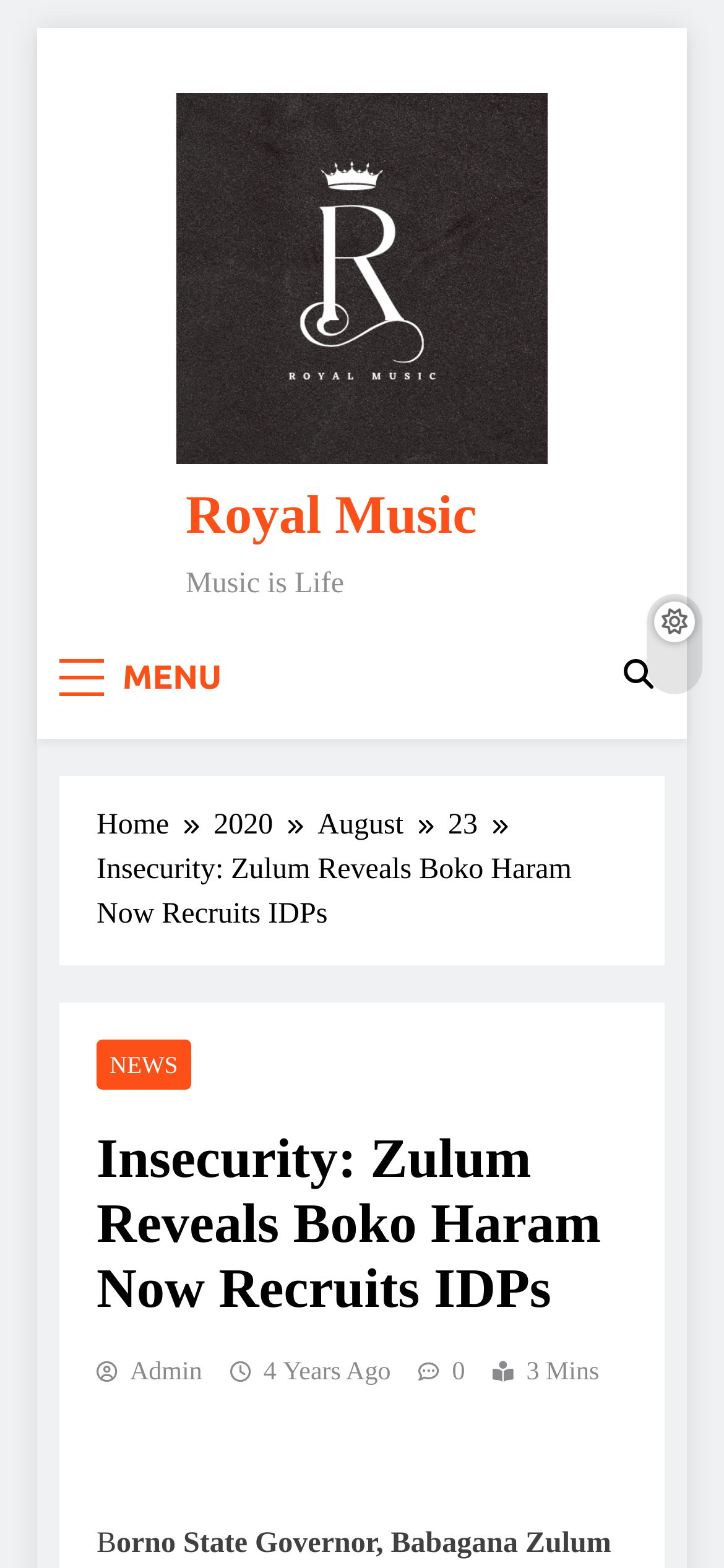Identify the bounding box coordinates of the clickable region to carry out the given instruction: "Click the 'MENU' button".

[0.082, 0.411, 0.327, 0.453]